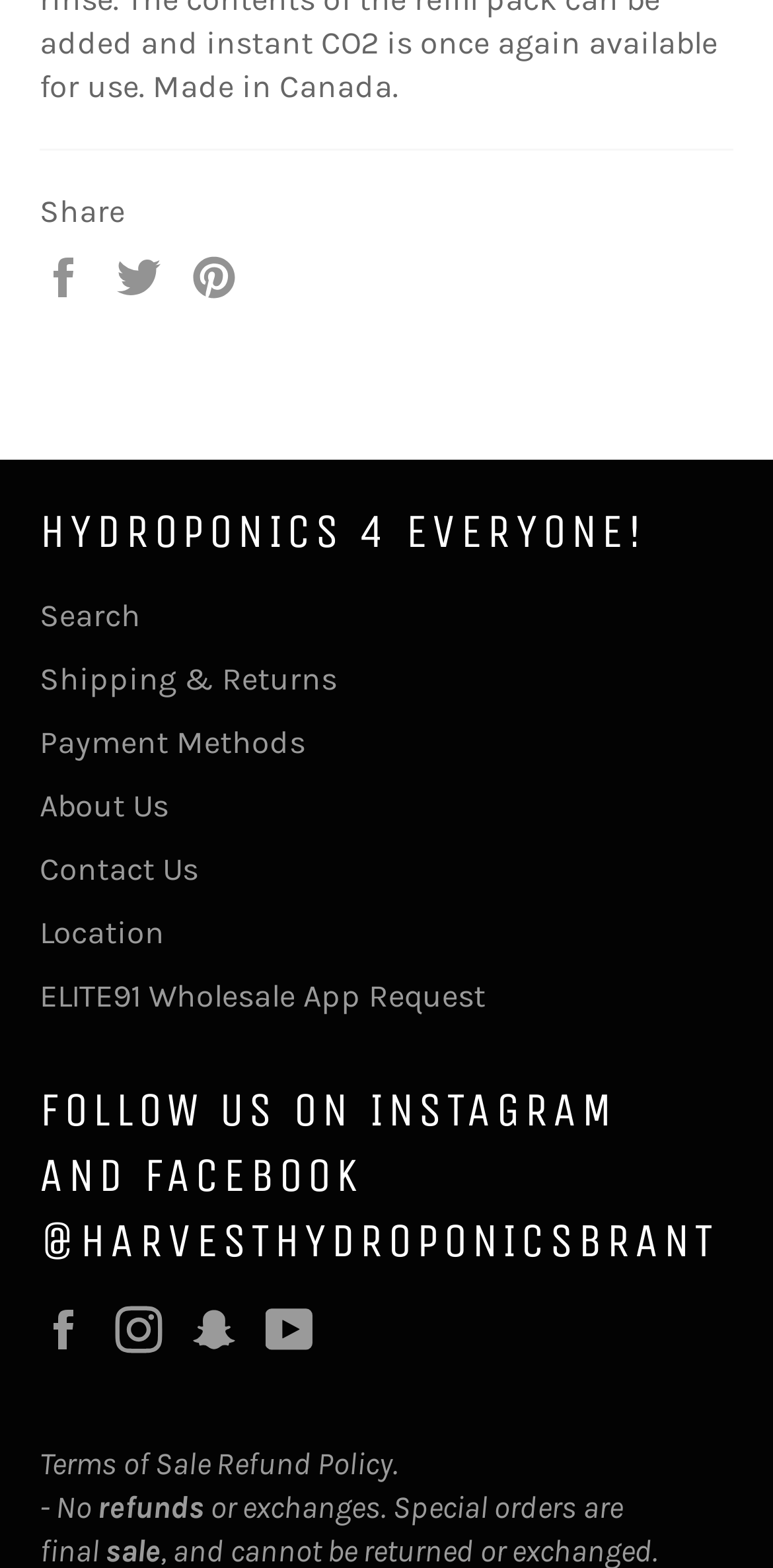Using the provided description Tweet on Twitter, find the bounding box coordinates for the UI element. Provide the coordinates in (top-left x, top-left y, bottom-right x, bottom-right y) format, ensuring all values are between 0 and 1.

[0.149, 0.163, 0.221, 0.187]